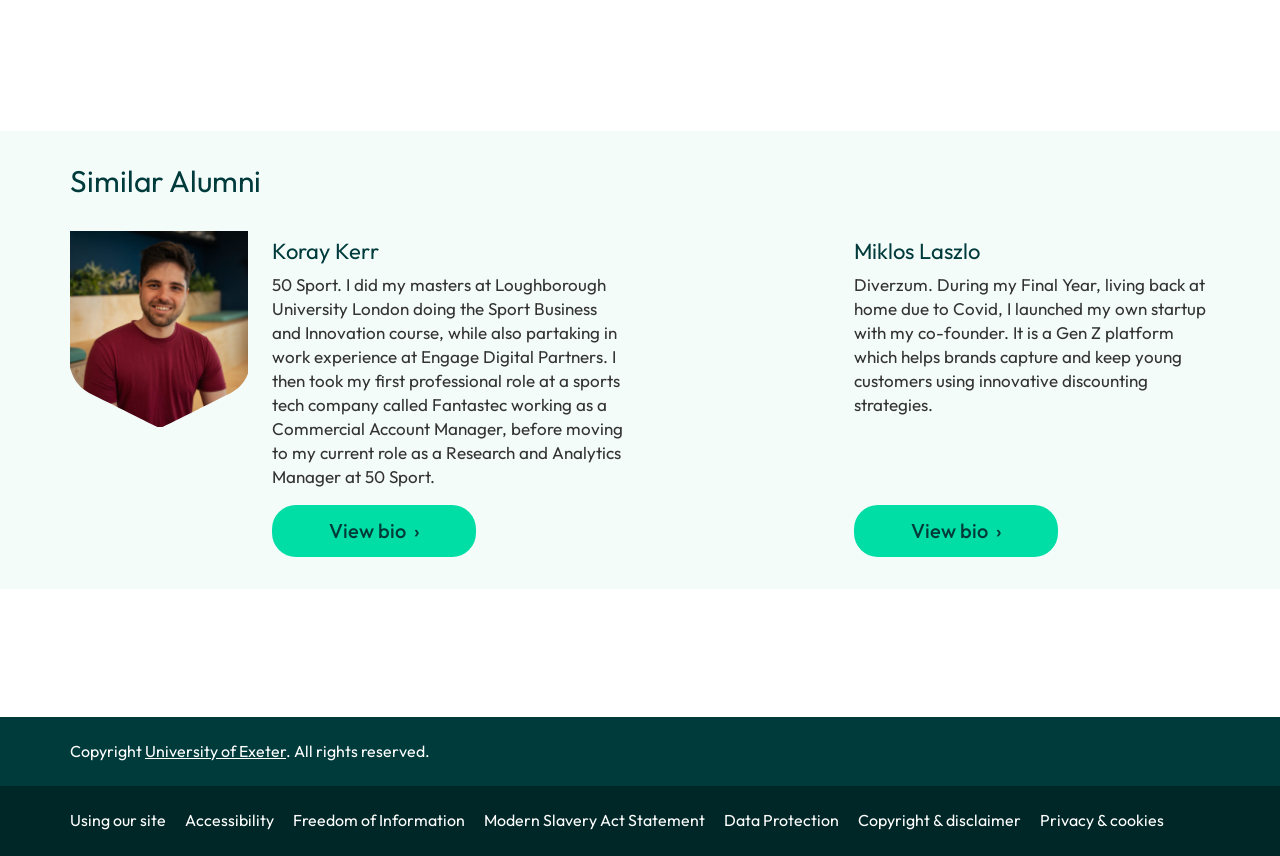Specify the bounding box coordinates of the area to click in order to follow the given instruction: "Visit University of Exeter website."

[0.113, 0.865, 0.223, 0.888]